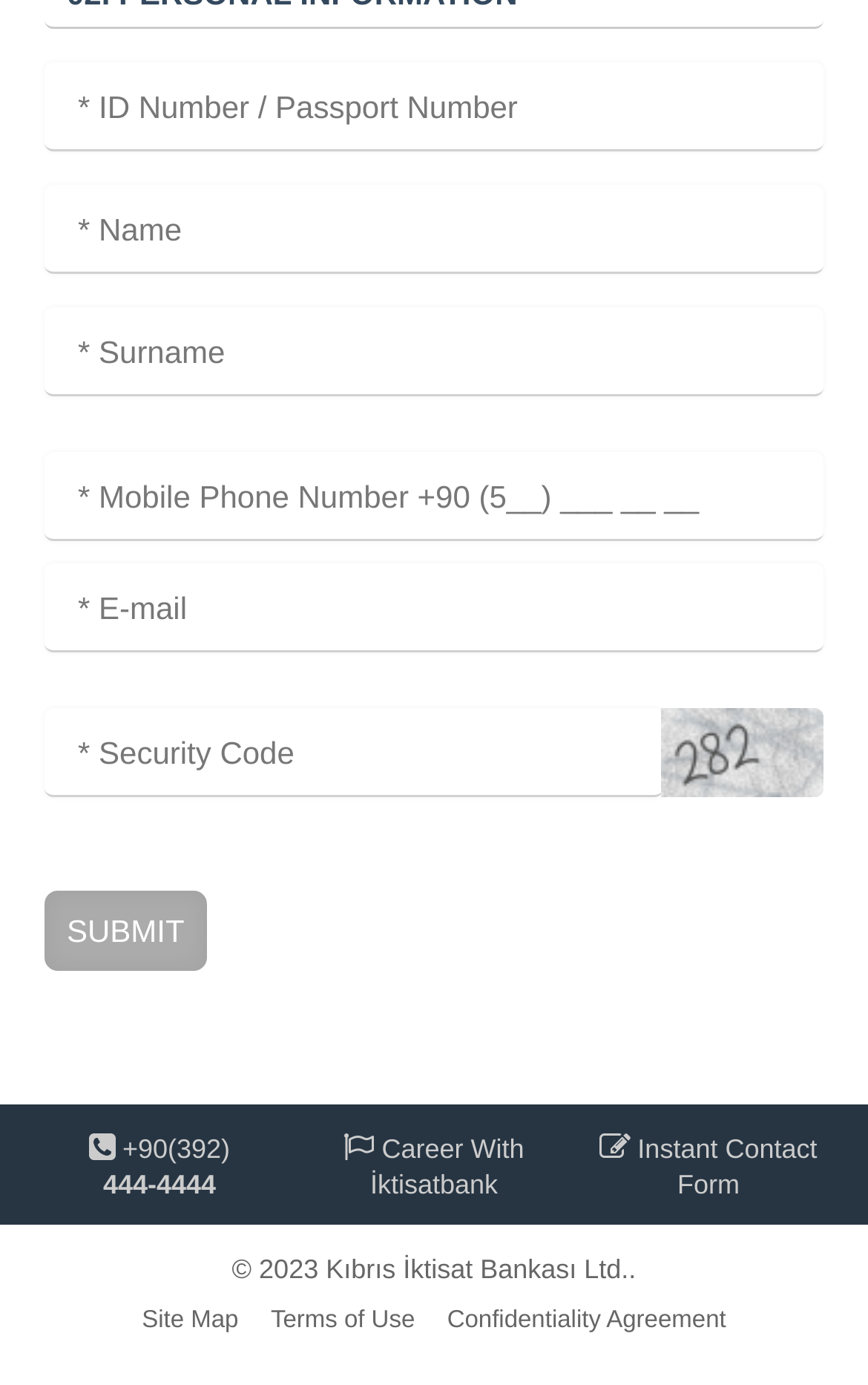Find the bounding box coordinates for the area that must be clicked to perform this action: "Submit the form".

[0.051, 0.643, 0.238, 0.701]